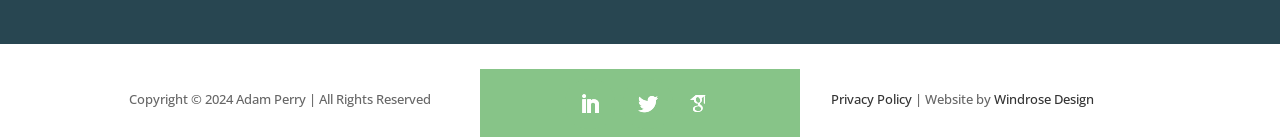How many social media links are there? Based on the screenshot, please respond with a single word or phrase.

3